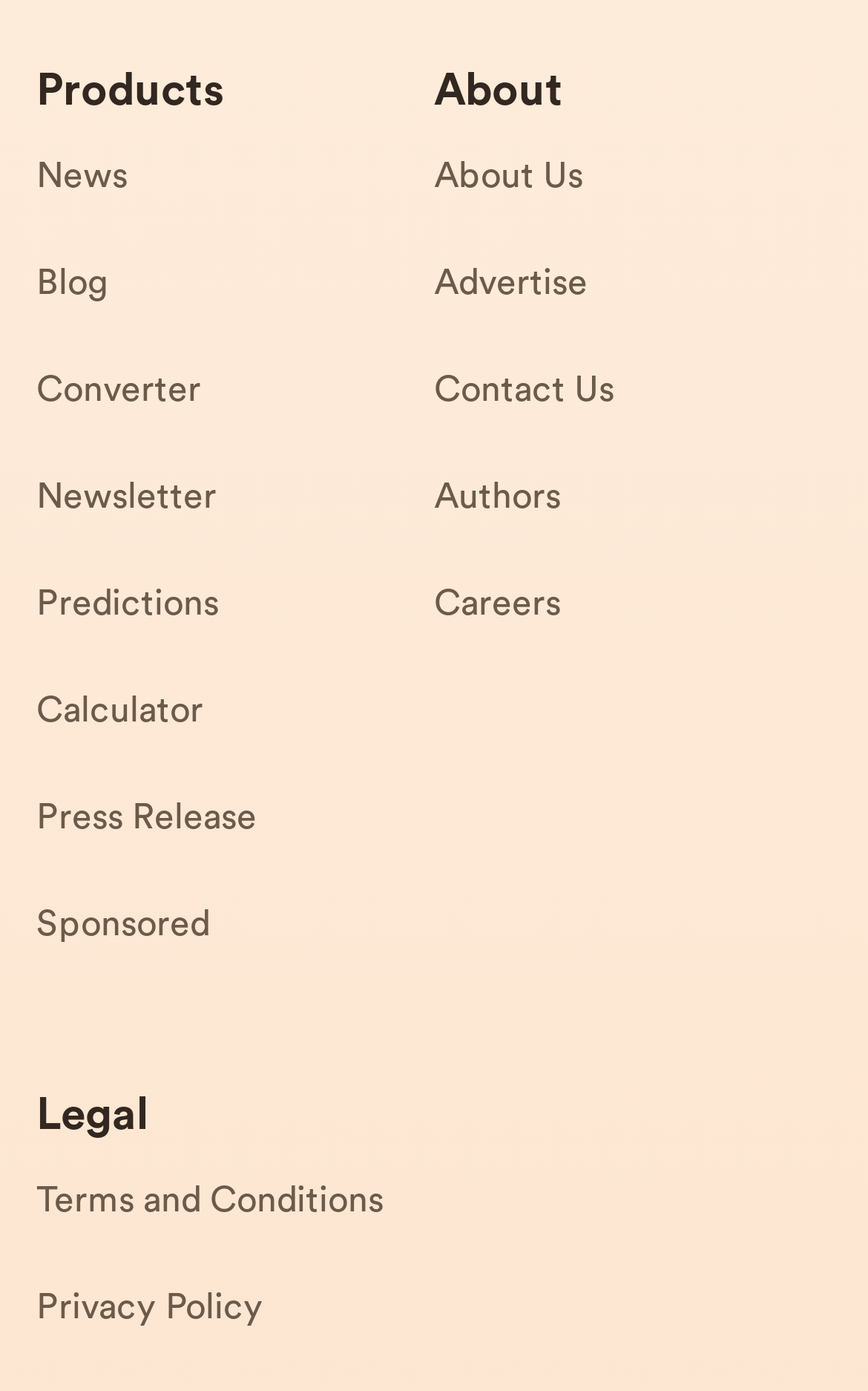What is the last link in the 'Products' category? Using the information from the screenshot, answer with a single word or phrase.

Calculator